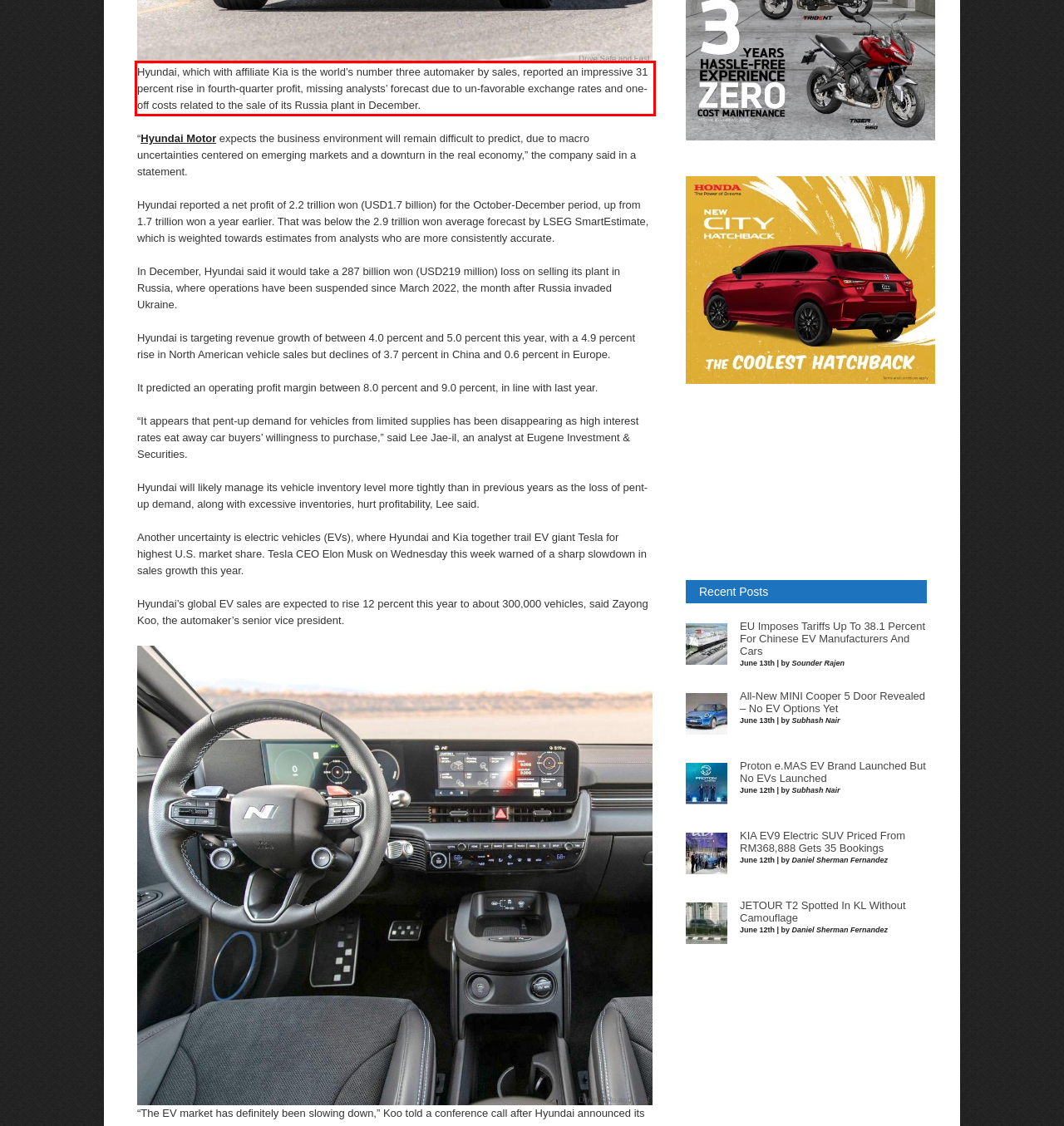From the screenshot of the webpage, locate the red bounding box and extract the text contained within that area.

Hyundai, which with affiliate Kia is the world’s number three automaker by sales, reported an impressive 31 percent rise in fourth-quarter profit, missing analysts’ forecast due to un-favorable exchange rates and one-off costs related to the sale of its Russia plant in December.